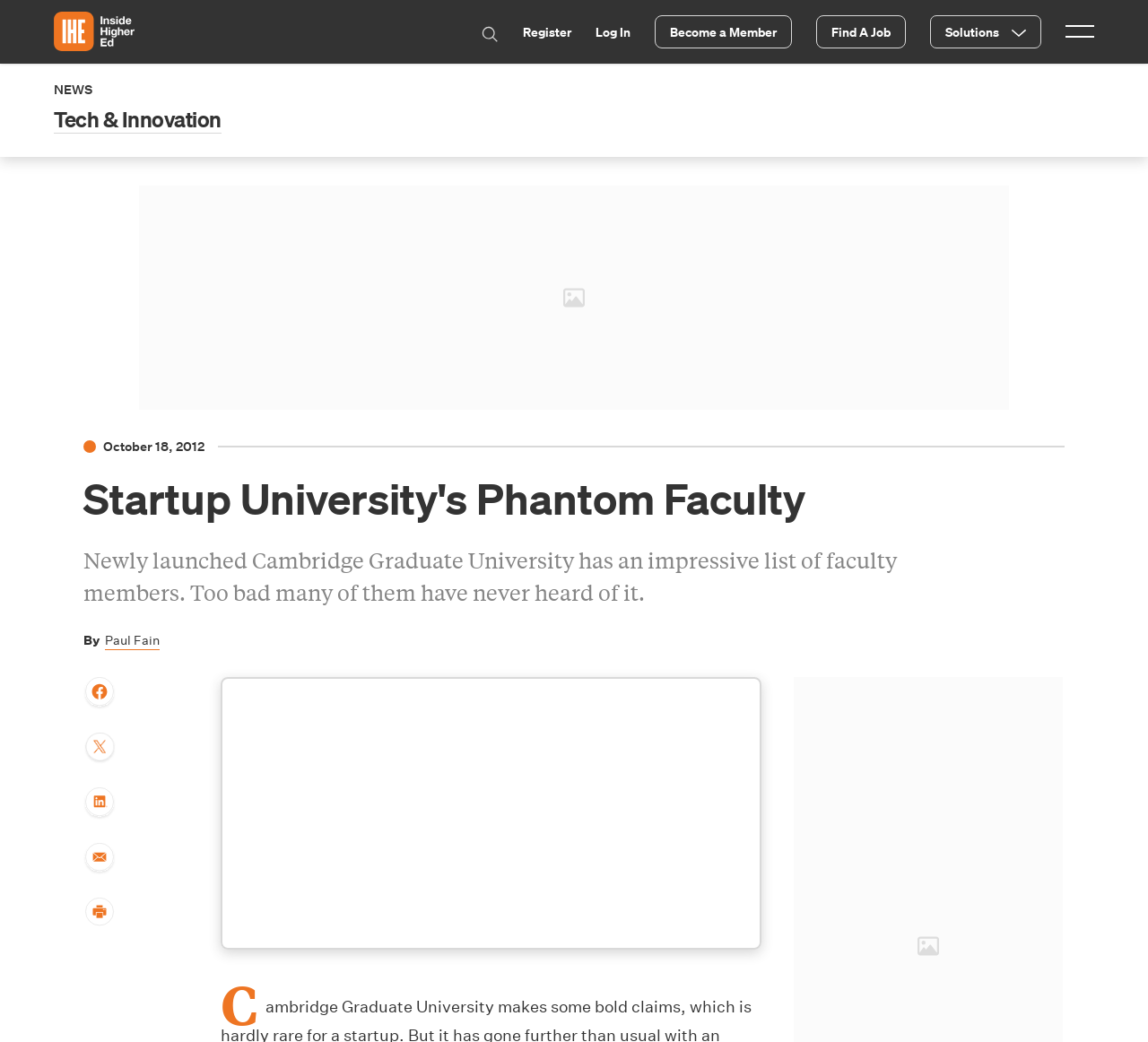Please examine the image and provide a detailed answer to the question: What is the profession of the author of the article?

The article has a byline 'By Paul Fain' which suggests that Paul Fain is the author of the article, and given the context of the article, it is likely that Paul Fain is a journalist.